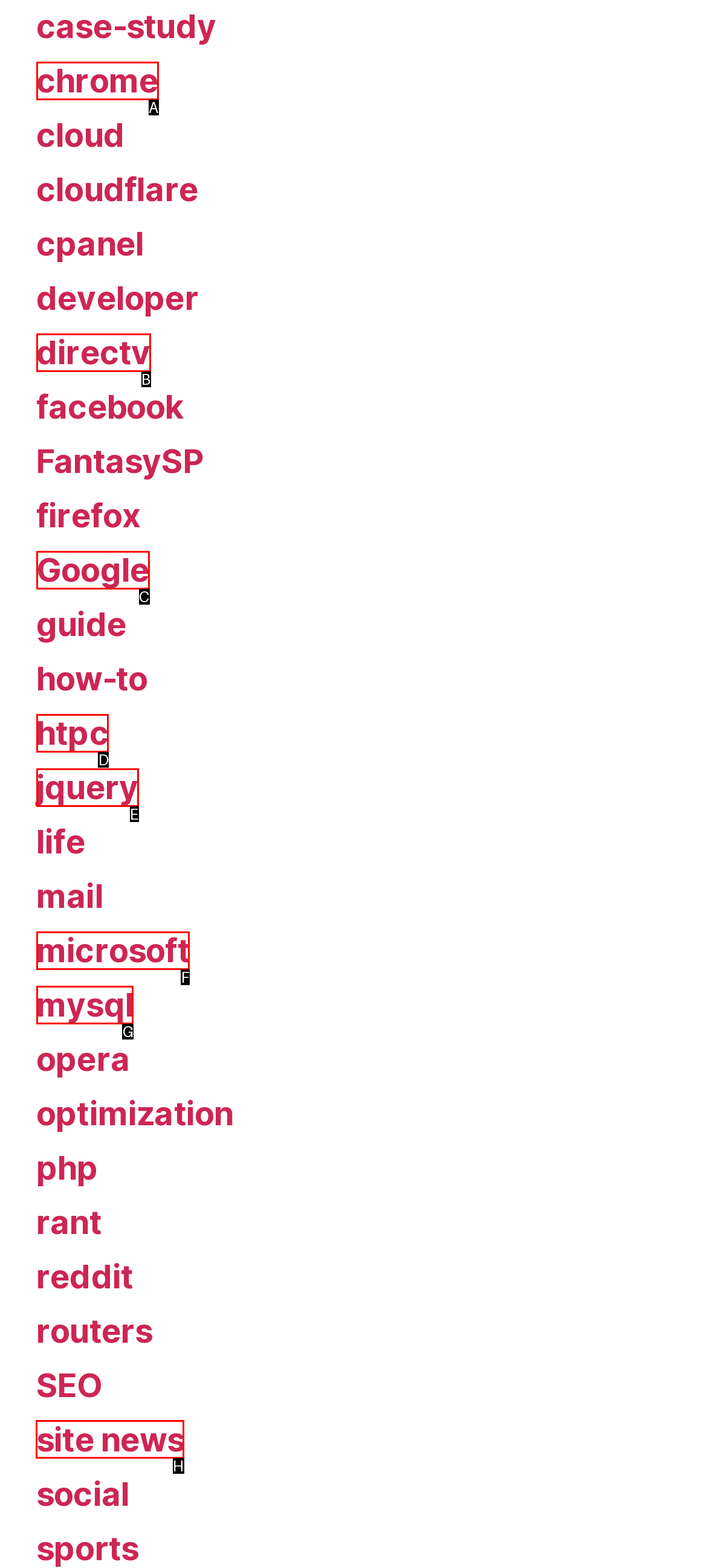Determine which HTML element to click to execute the following task: Call the helpline Answer with the letter of the selected option.

None